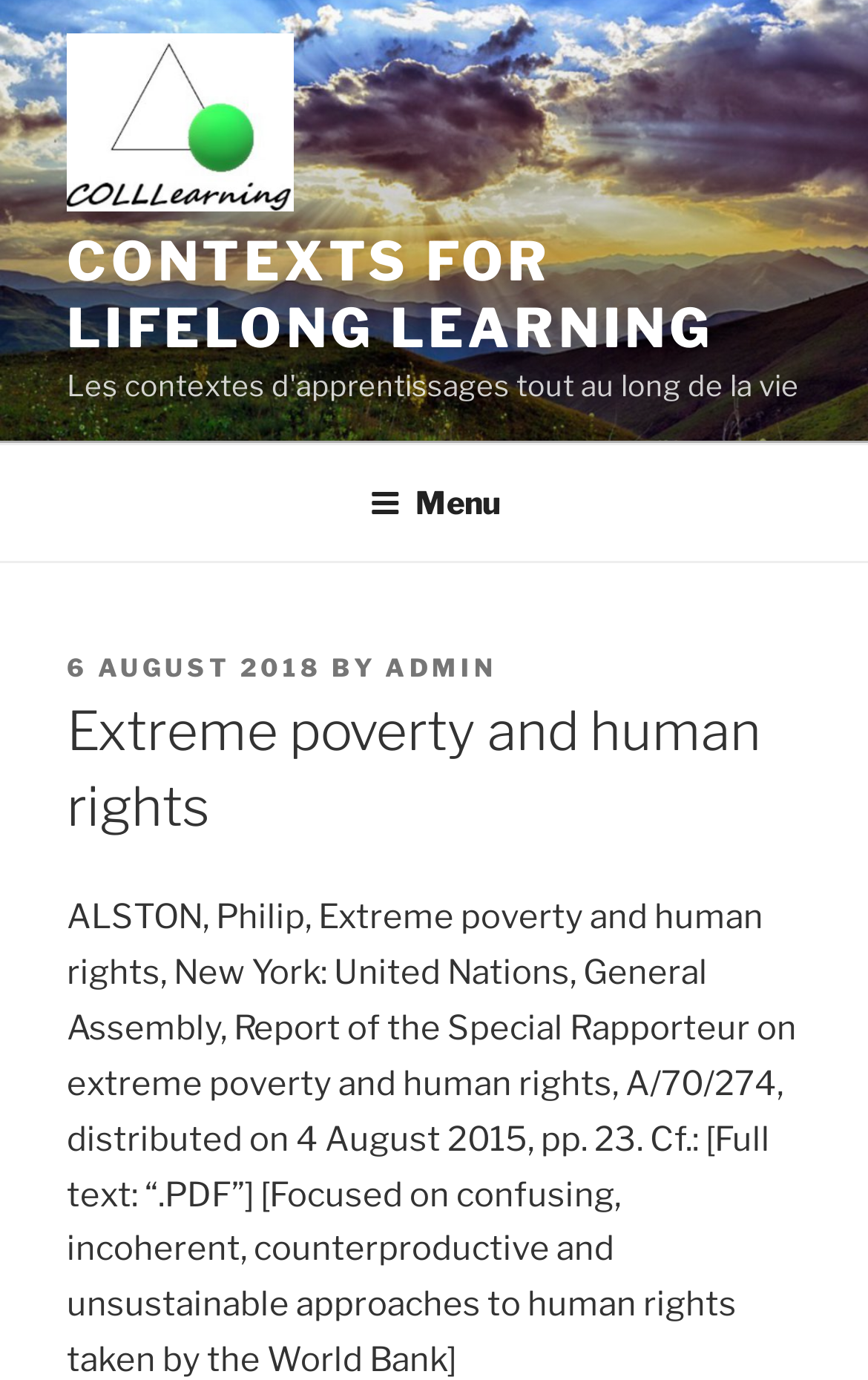Please look at the image and answer the question with a detailed explanation: What is the date of the posted article?

I found the date of the posted article by looking at the top menu section, where there is a header 'POSTED ON' followed by a link '6 AUGUST 2018', which indicates the date the article was posted.